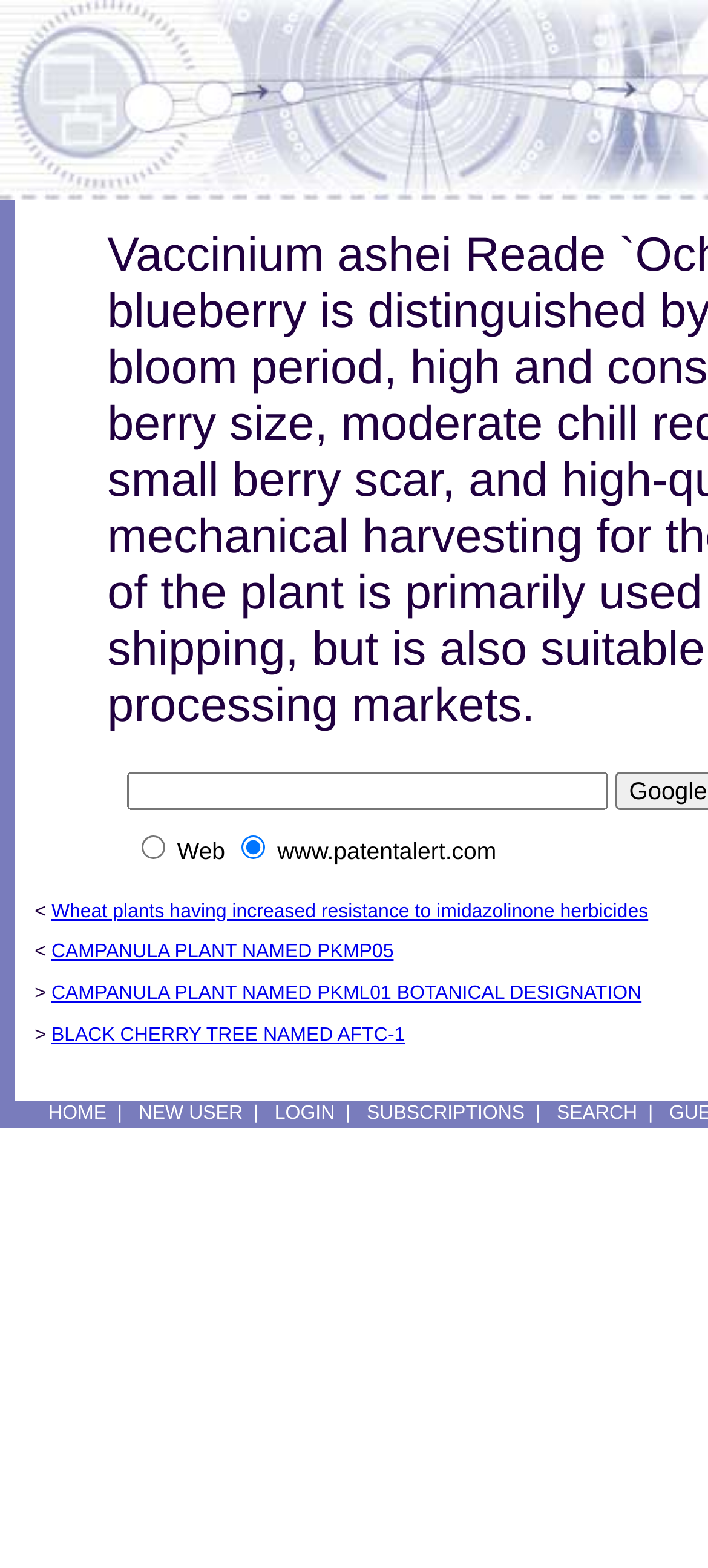Find the bounding box coordinates of the UI element according to this description: "parent_node: www.patentalert.com name="sitesearch" value="www.patentalert.com"".

[0.341, 0.533, 0.374, 0.548]